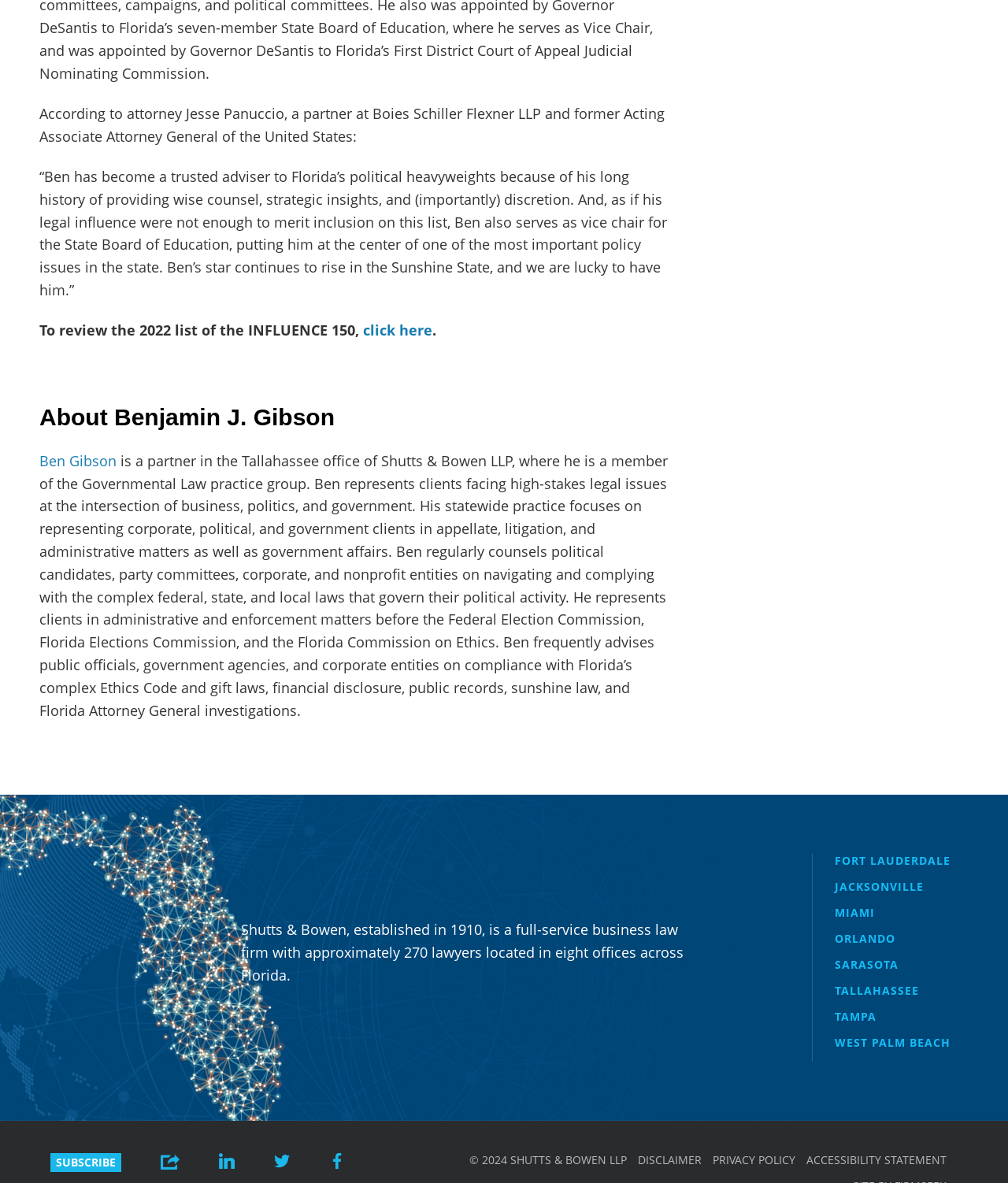Using the provided description West Palm Beach, find the bounding box coordinates for the UI element. Provide the coordinates in (top-left x, top-left y, bottom-right x, bottom-right y) format, ensuring all values are between 0 and 1.

[0.828, 0.875, 0.943, 0.887]